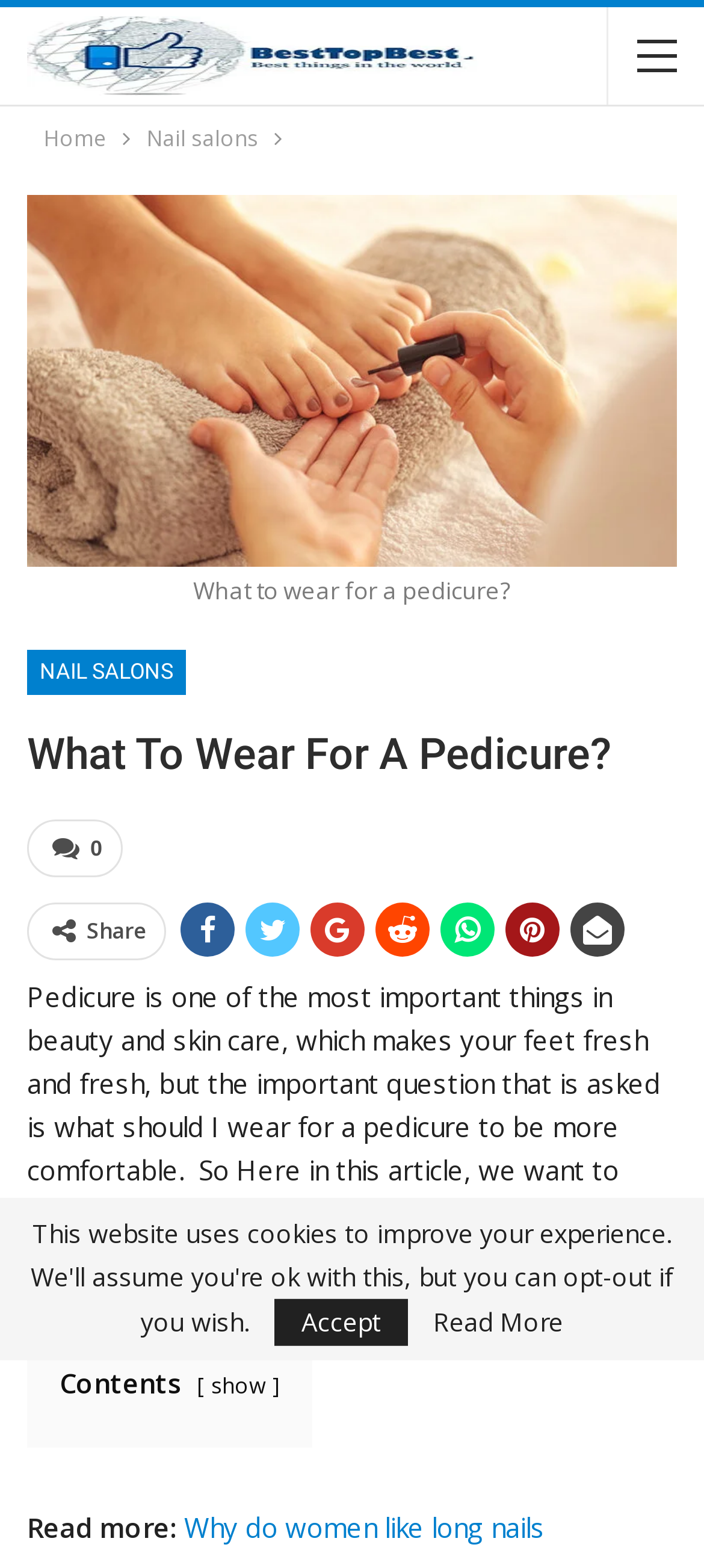Determine the bounding box coordinates of the clickable element to achieve the following action: 'Read more about 'Why do women like long nails''. Provide the coordinates as four float values between 0 and 1, formatted as [left, top, right, bottom].

[0.262, 0.962, 0.774, 0.985]